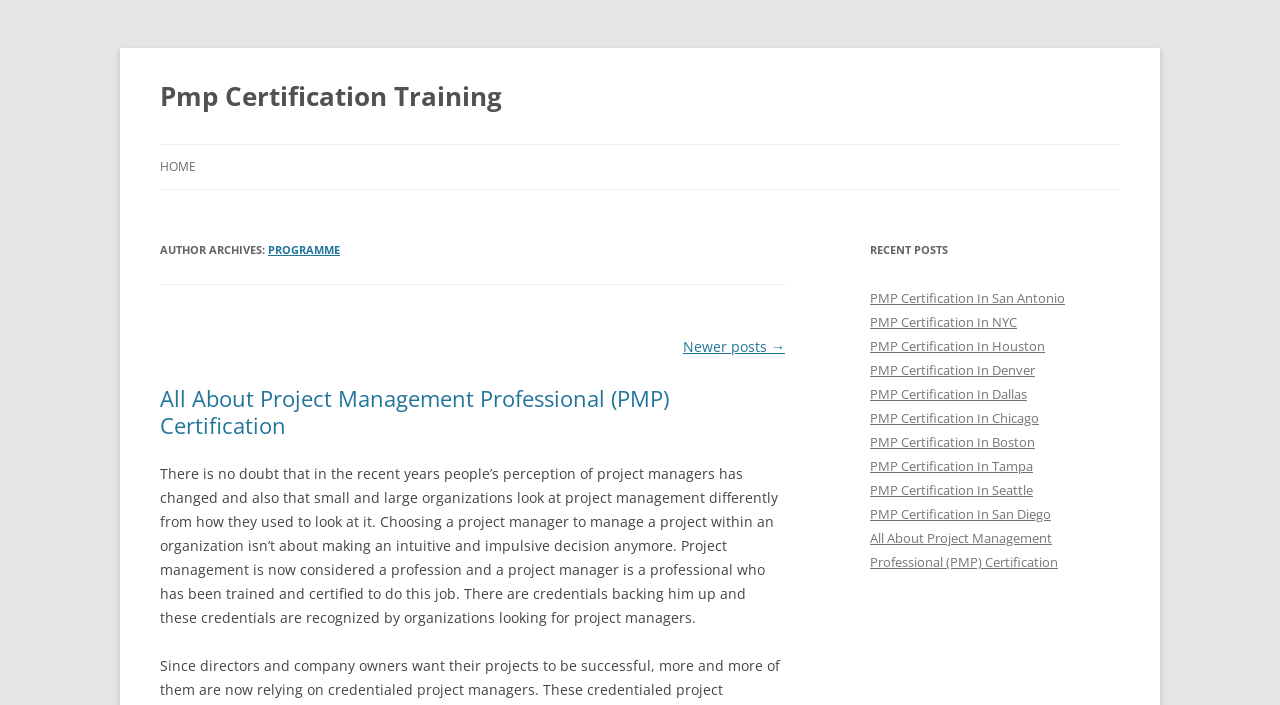What is the main topic of this webpage?
Provide a comprehensive and detailed answer to the question.

Based on the webpage structure and content, the main topic of this webpage is PMP Certification Training, which is evident from the heading 'Pmp Certification Training' and the various links and articles related to PMP certification.